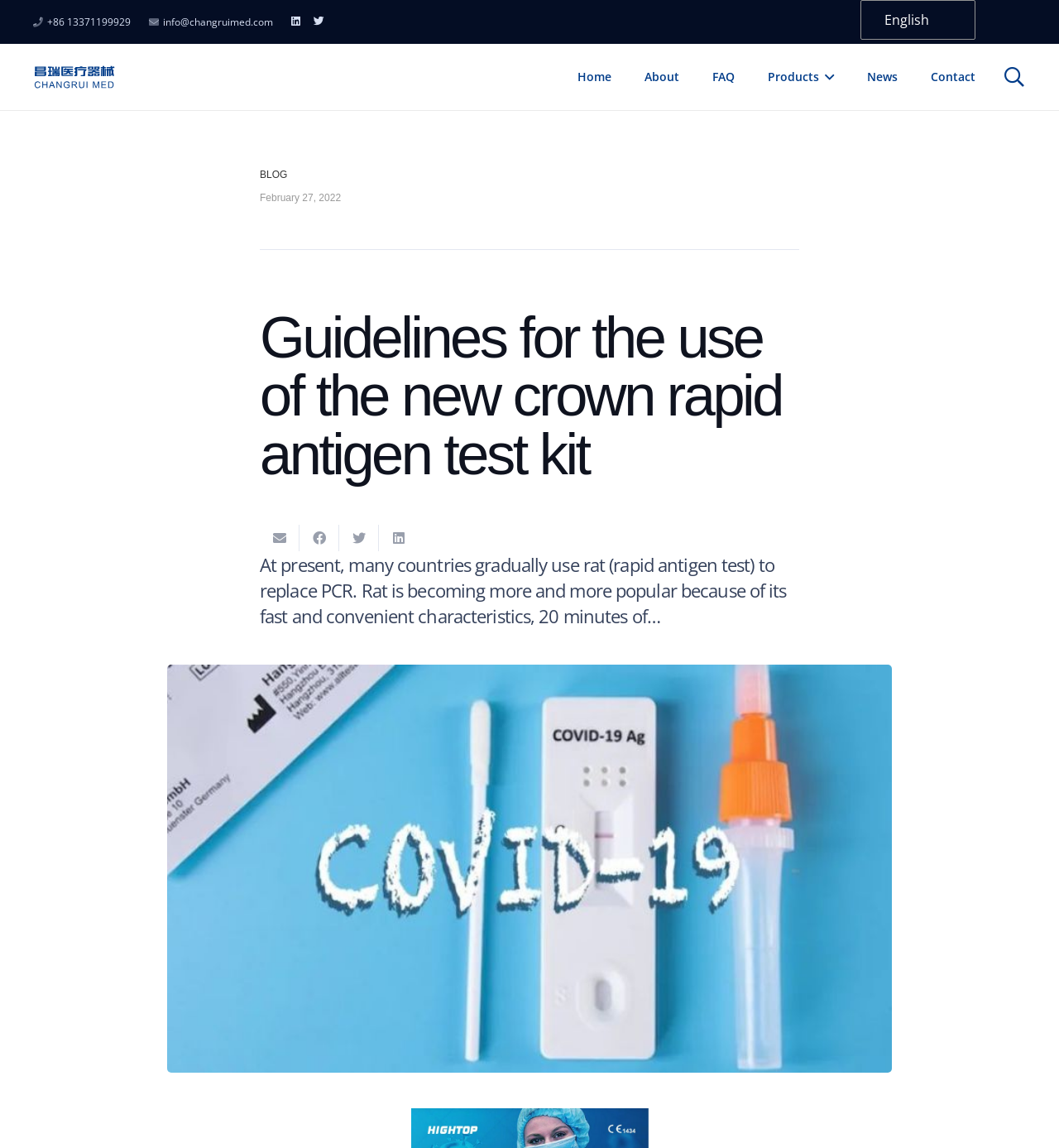Analyze the image and provide a detailed answer to the question: What is the phone number of Weihai Changrui Medical Devices Co., Ltd.?

I found the phone number by looking at the top section of the webpage, where the company's contact information is displayed. The phone number is written in a static text element.